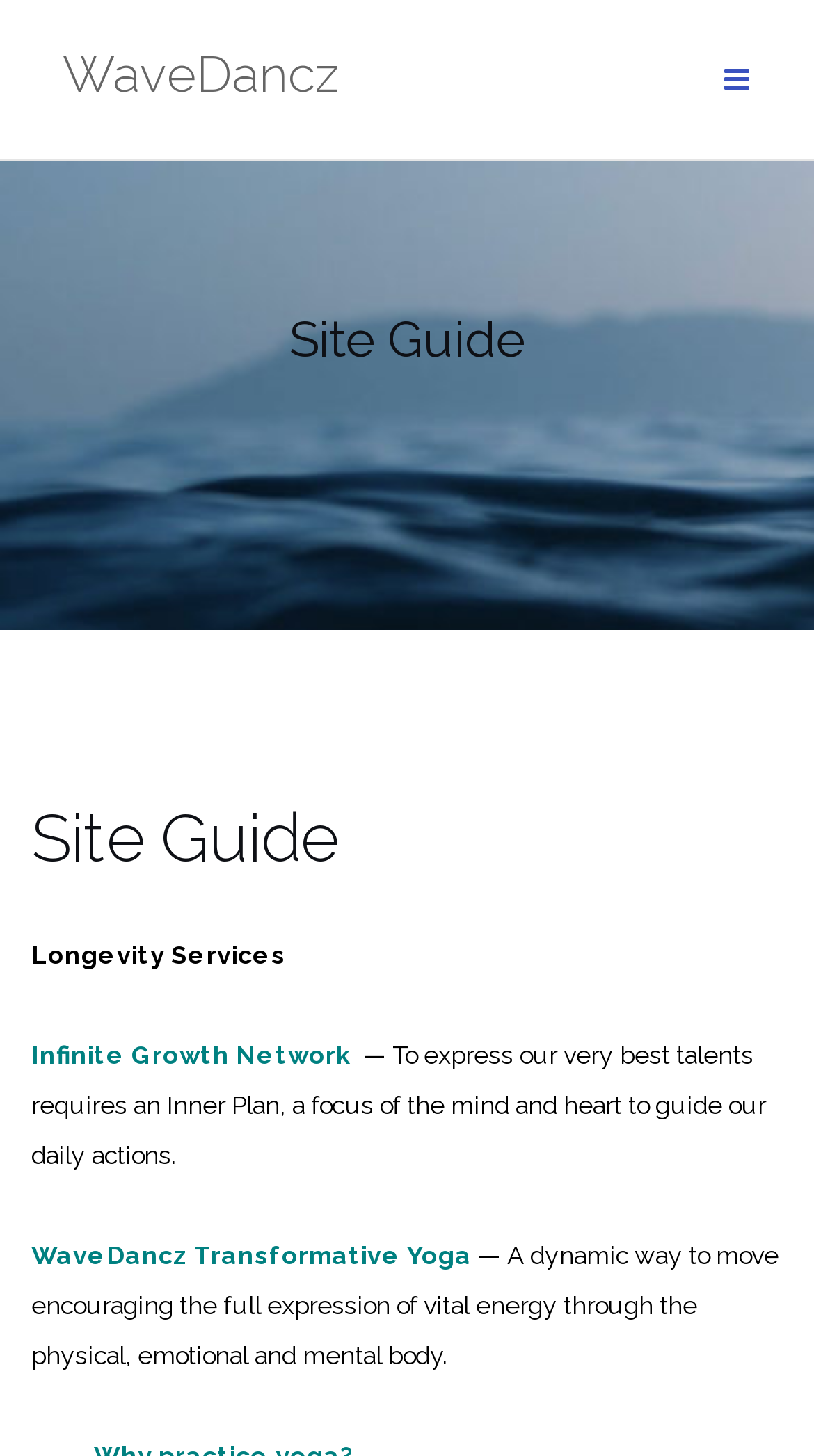Predict the bounding box coordinates of the UI element that matches this description: "Infinite Growth Network". The coordinates should be in the format [left, top, right, bottom] with each value between 0 and 1.

[0.038, 0.715, 0.431, 0.735]